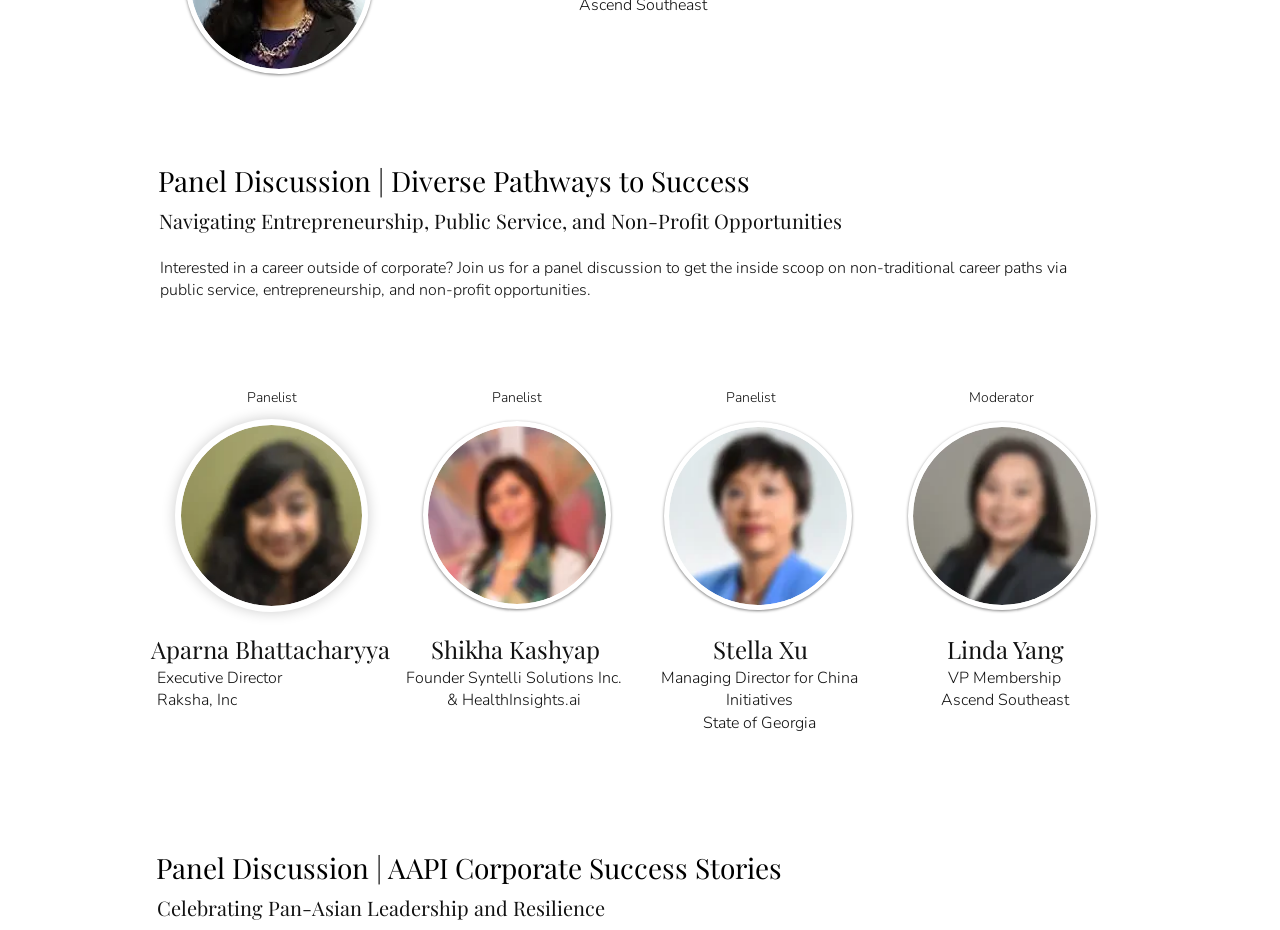Predict the bounding box coordinates of the UI element that matches this description: "AAPI Corporate Success Stories". The coordinates should be in the format [left, top, right, bottom] with each value between 0 and 1.

[0.303, 0.913, 0.616, 0.953]